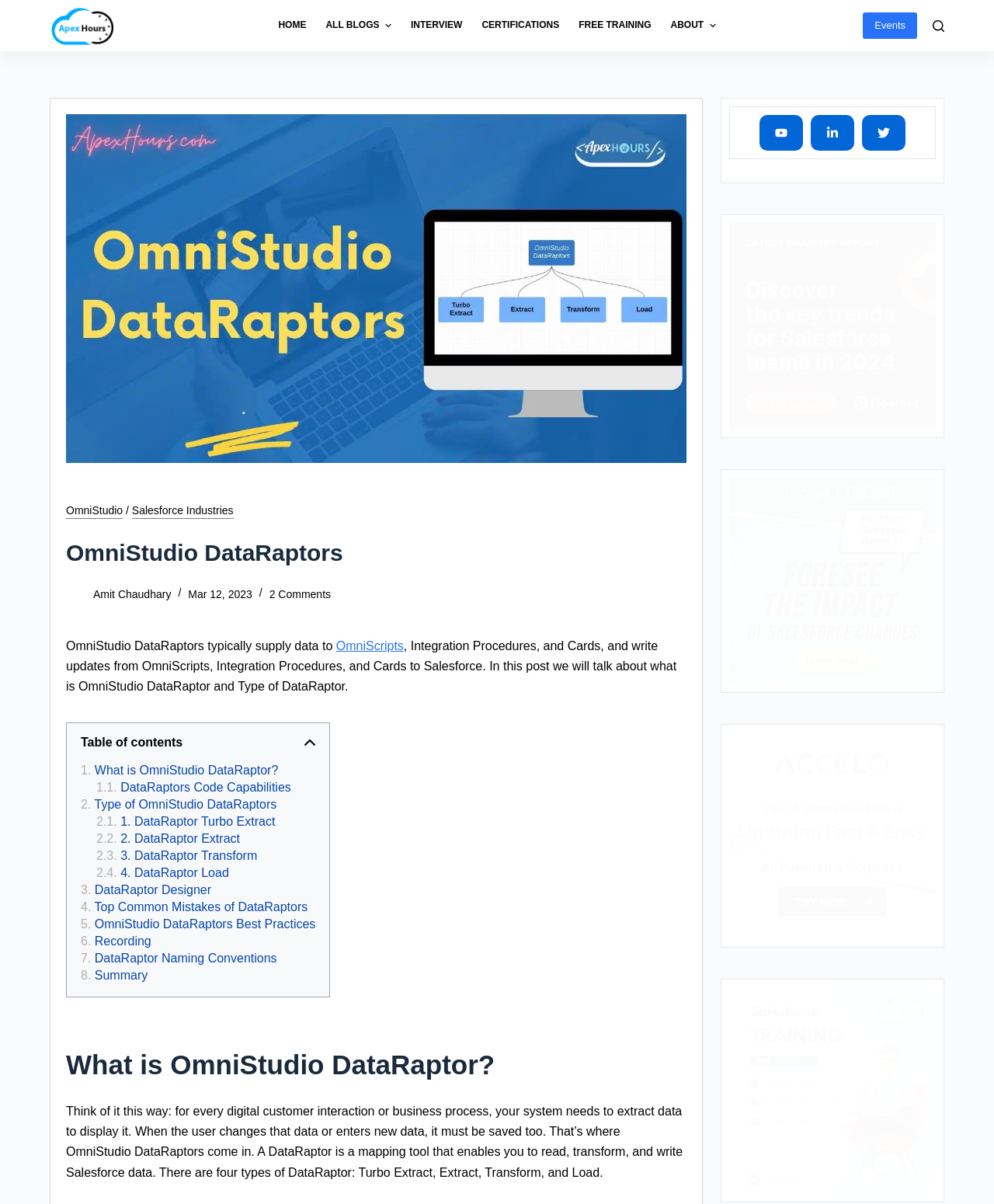Provide your answer in one word or a succinct phrase for the question: 
What is the author of the article?

Amit Chaudhary